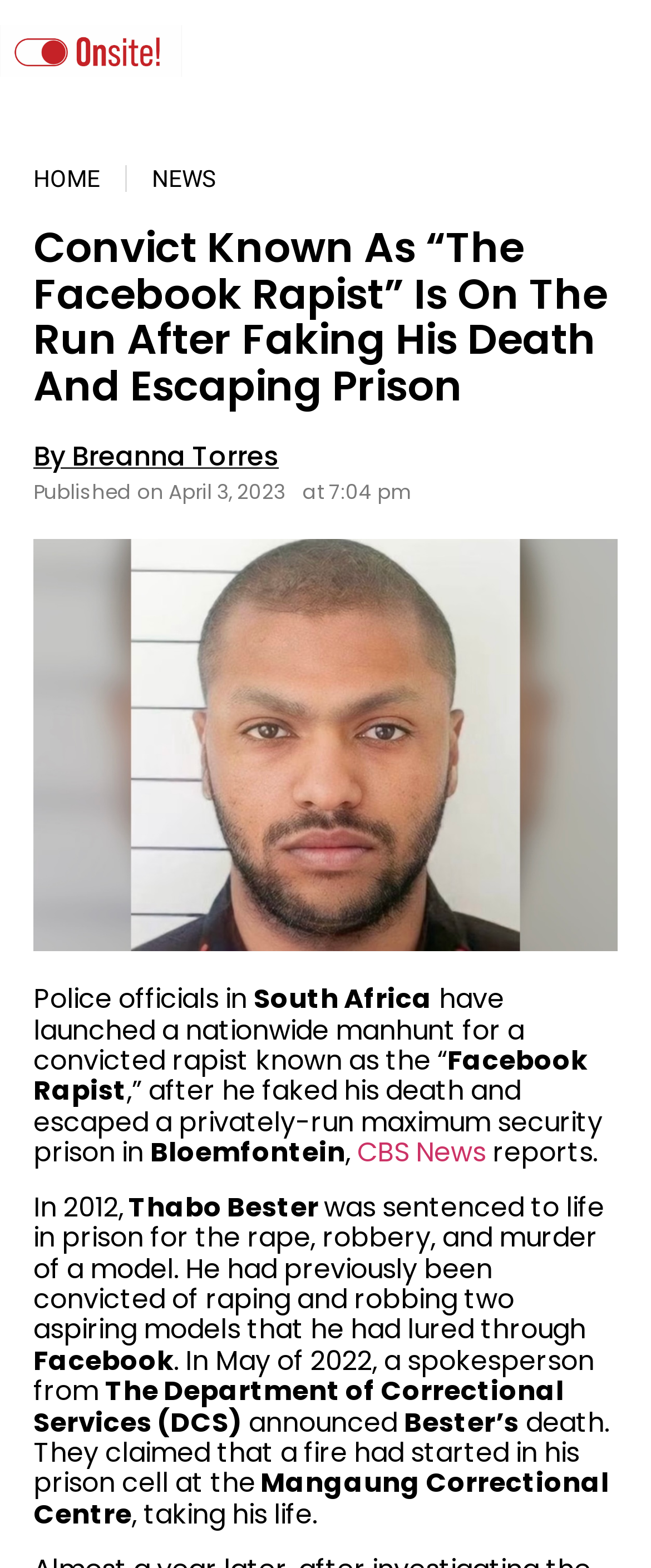Look at the image and answer the question in detail:
What was the convicted rapist's method of luring victims?

The answer can be found in the paragraph that starts with 'He had previously been convicted of raping and robbing two aspiring models' where it is mentioned that 'he had lured through Facebook.'